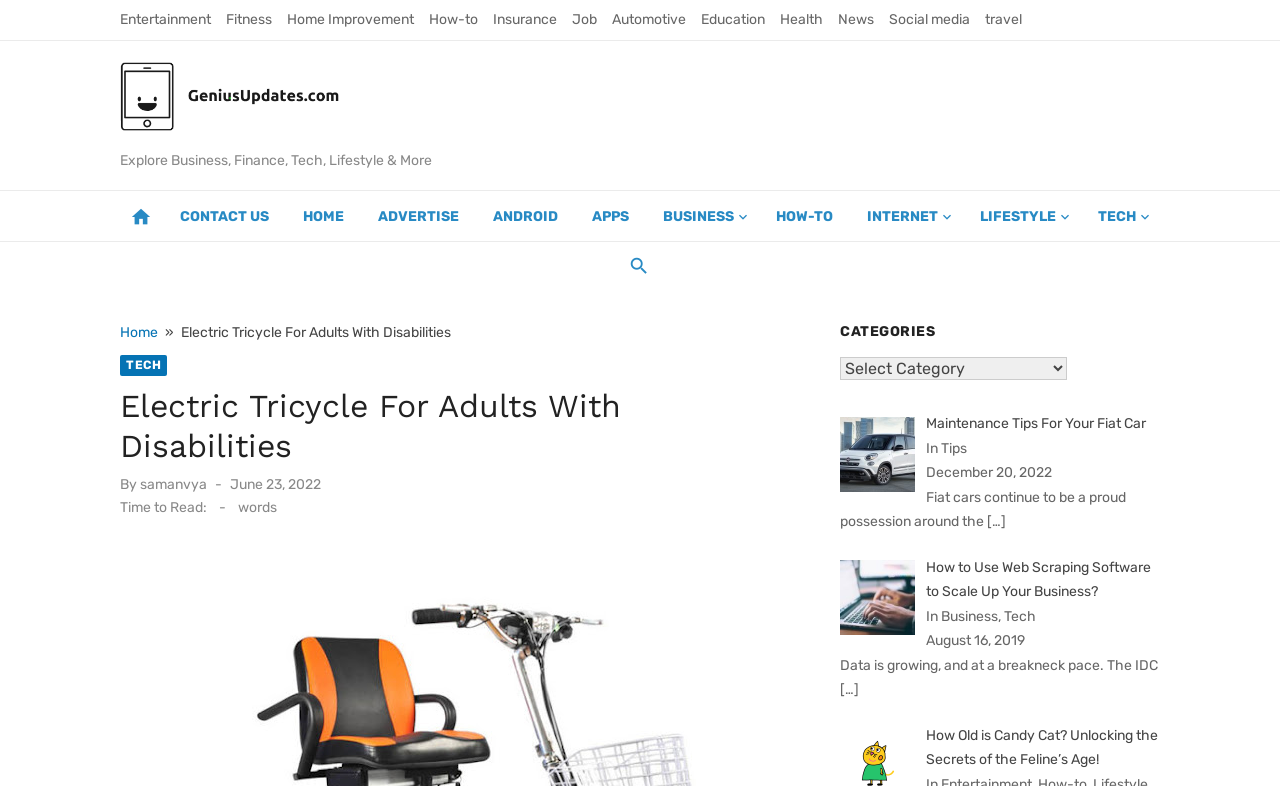Highlight the bounding box coordinates of the region I should click on to meet the following instruction: "Click on the 'CONTACT US' link".

[0.133, 0.243, 0.218, 0.306]